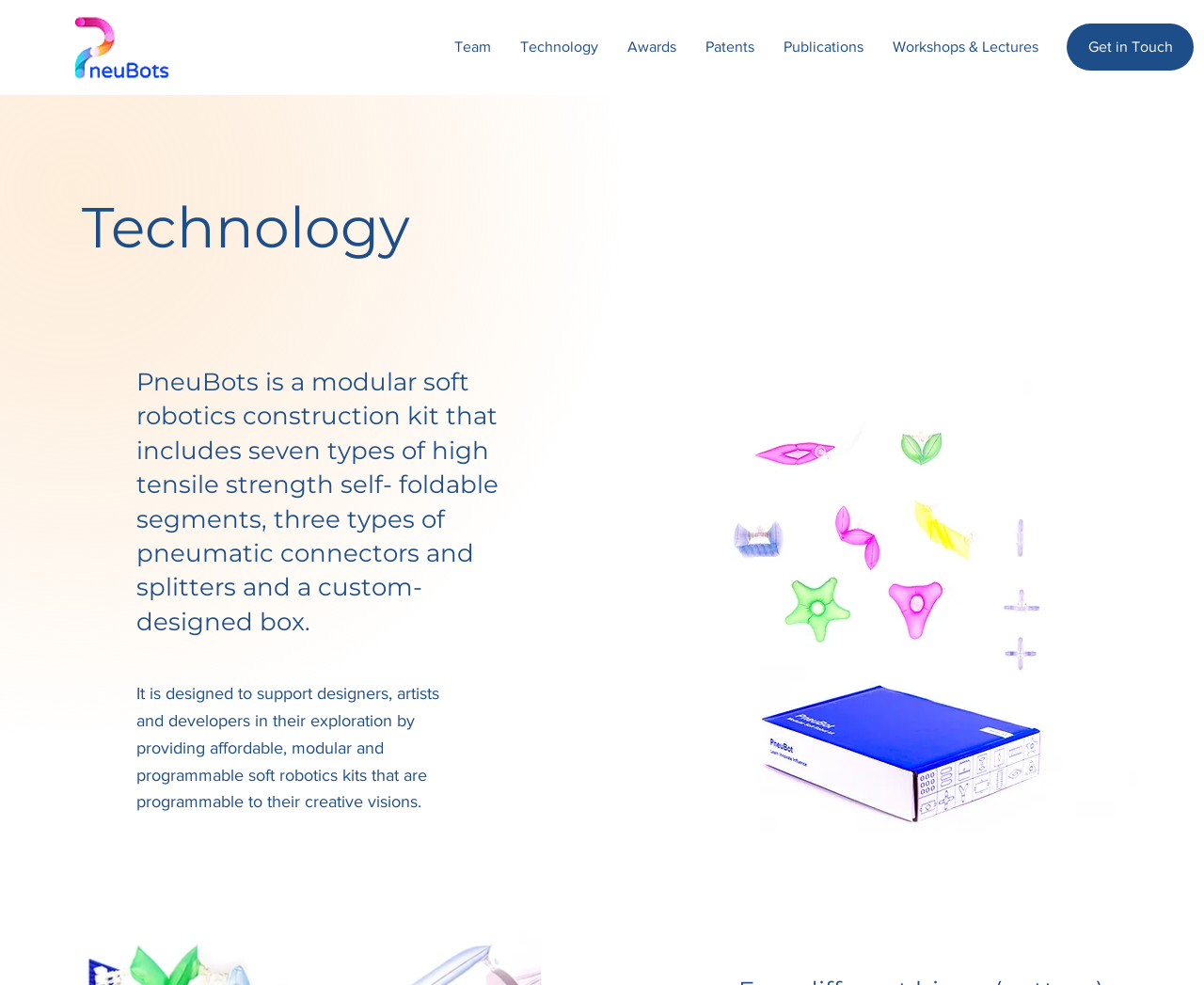Find the bounding box coordinates of the element's region that should be clicked in order to follow the given instruction: "Click the Pneubots logo". The coordinates should consist of four float numbers between 0 and 1, i.e., [left, top, right, bottom].

[0.044, 0.008, 0.141, 0.088]